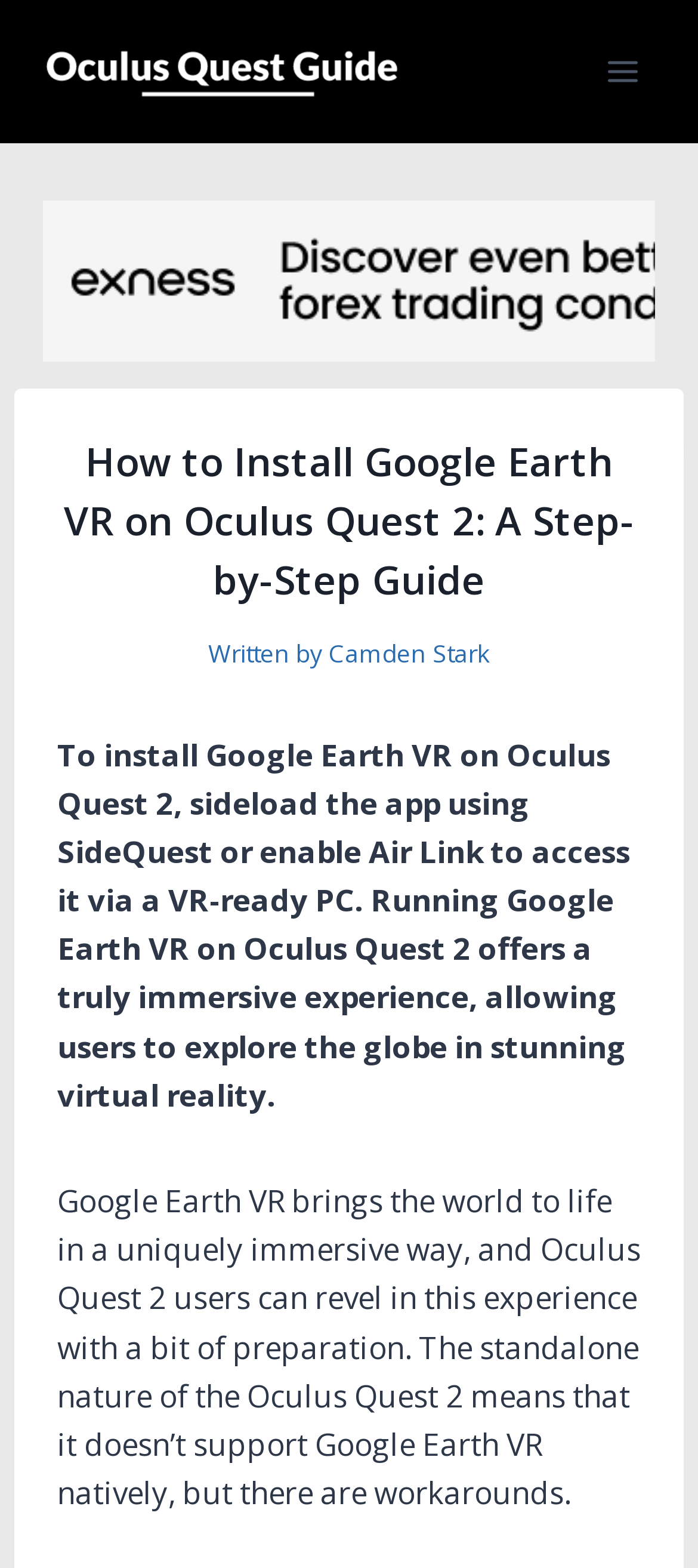What is required to install Google Earth VR on Oculus Quest 2?
Please utilize the information in the image to give a detailed response to the question.

According to the webpage, to install Google Earth VR on Oculus Quest 2, users need to sideload the app using SideQuest or enable Air Link to access it via a VR-ready PC.